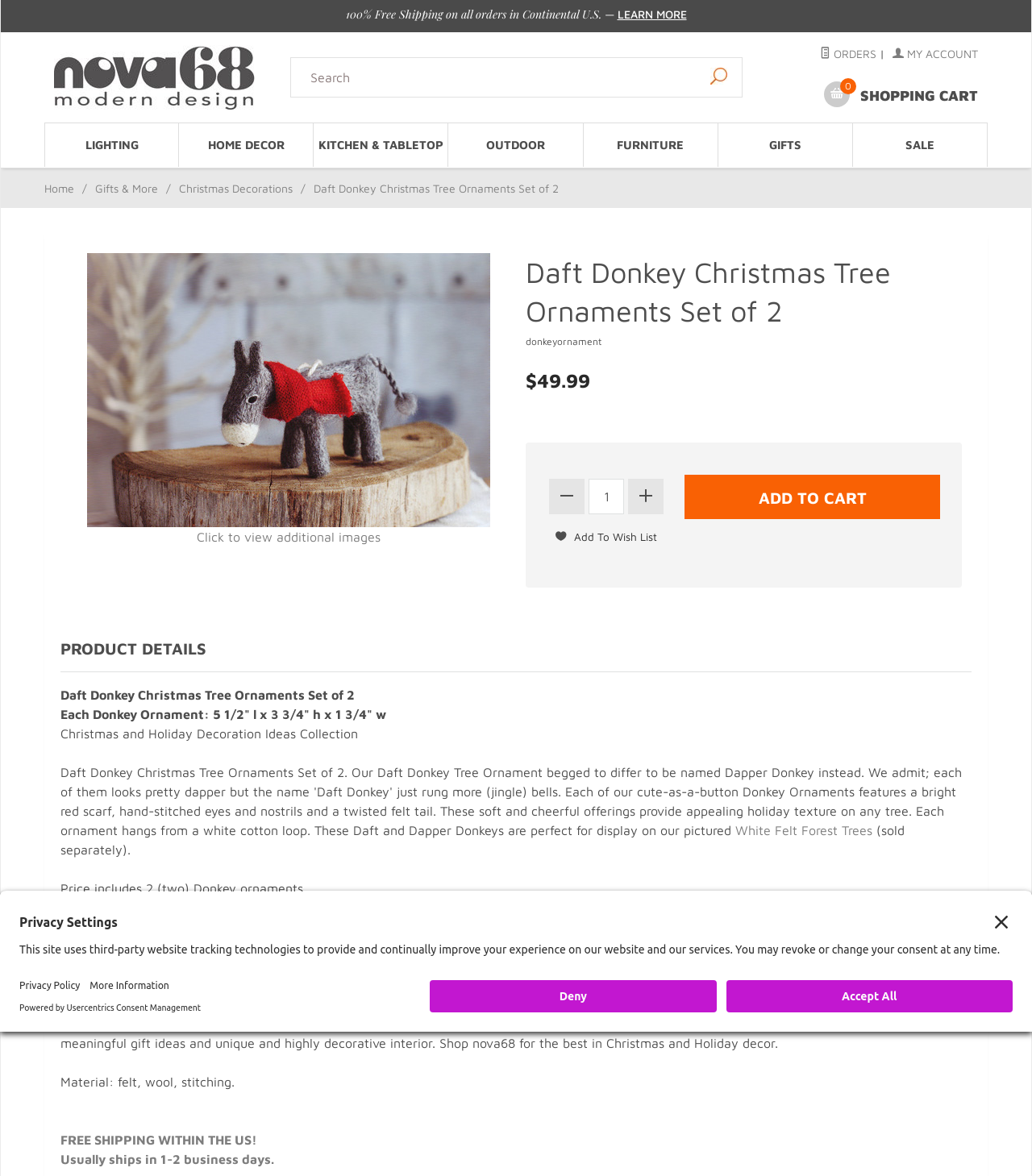Analyze and describe the webpage in a detailed narrative.

This webpage is an e-commerce product page for a set of Christmas tree ornaments called "Daft Donkey Christmas Tree Ornaments Set of 2". At the top of the page, there is a navigation bar with links to various sections of the website, including "Home", "Lighting", "Home Decor", and more. Below the navigation bar, there is a search box and a button to search for products.

On the left side of the page, there is a column with links to the website's main categories, including "Gifts & More", "Christmas Decorations", and "Sale". Below this column, there is a product image of the Daft Donkey ornaments, with a link to view additional images.

In the main content area, there is a heading with the product name, followed by a brief description and the price, $49.99. Below this, there are buttons to add the product to a wish list or to add it to the shopping cart.

Further down the page, there is a section with product details, including the dimensions of each ornament, material information, and a note about the price including two ornaments. There is also a link to a related product, "White Felt Forest Trees", and a note about free shipping within the US.

At the bottom of the page, there is a button to open privacy settings, which opens a modal dialog with information about the website's use of third-party tracking technologies and options to revoke or change consent. There is also a link to open the privacy policy and a button to deny or accept all cookies.